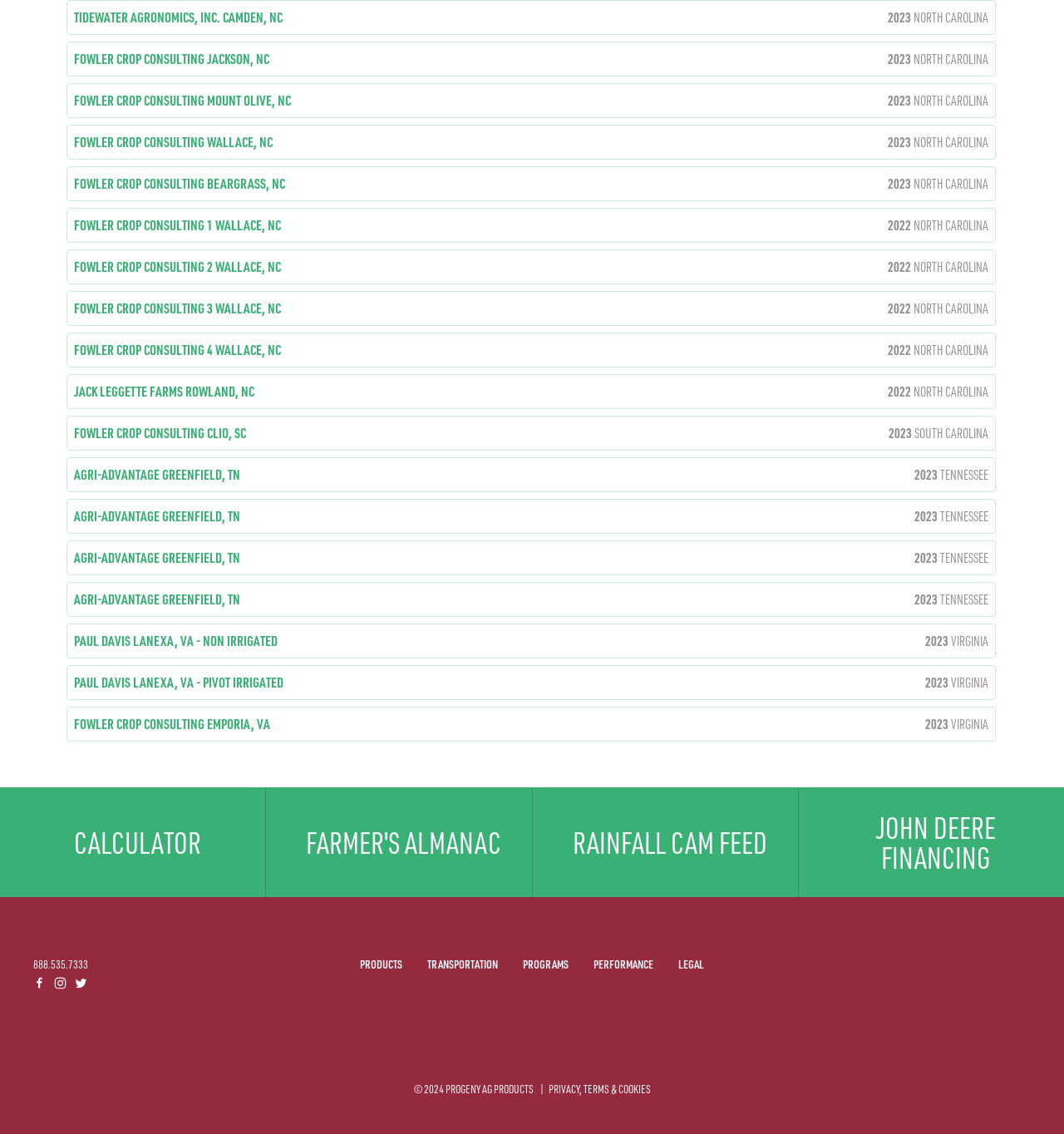How many social media links are present?
Refer to the image and respond with a one-word or short-phrase answer.

3